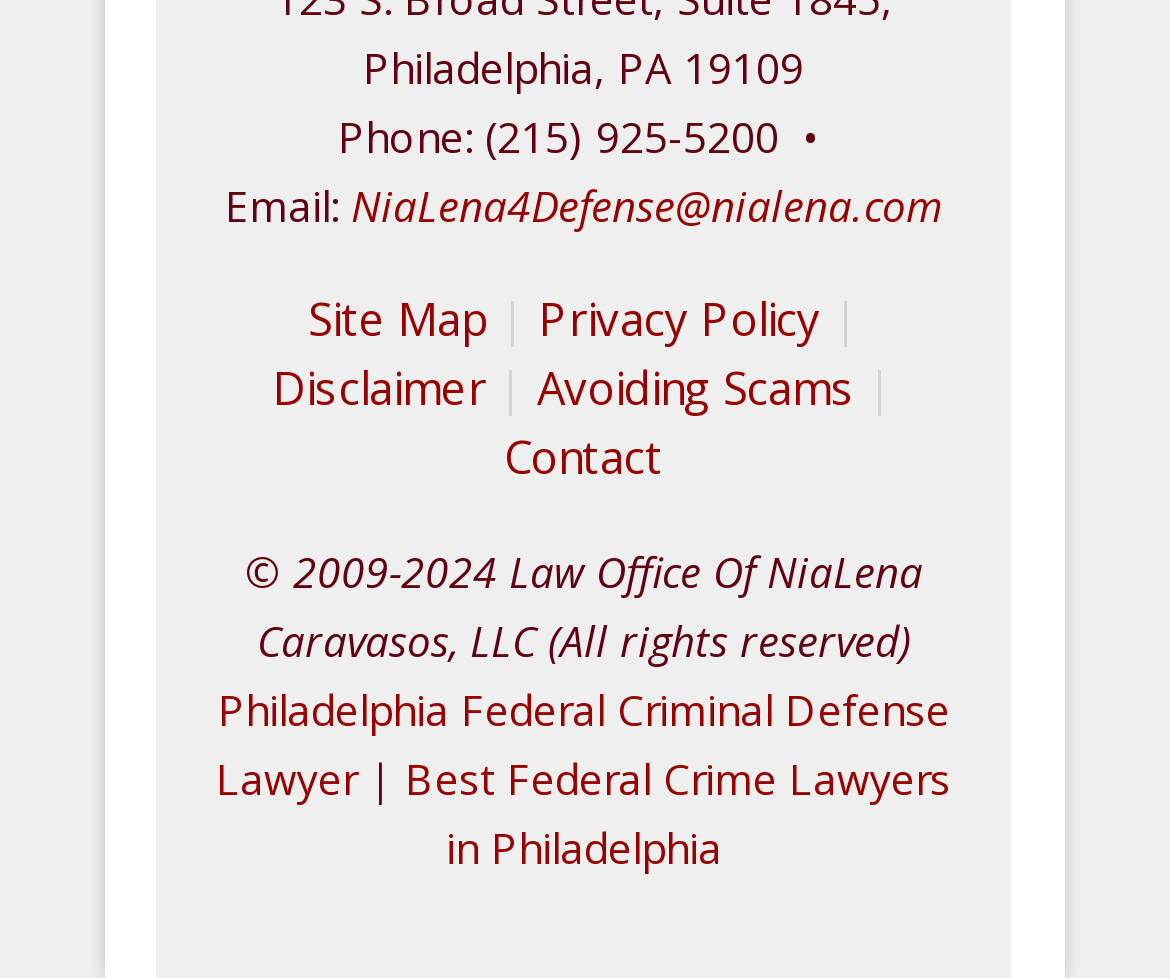Identify the bounding box for the UI element described as: "Site Map". Ensure the coordinates are four float numbers between 0 and 1, formatted as [left, top, right, bottom].

[0.263, 0.296, 0.417, 0.357]